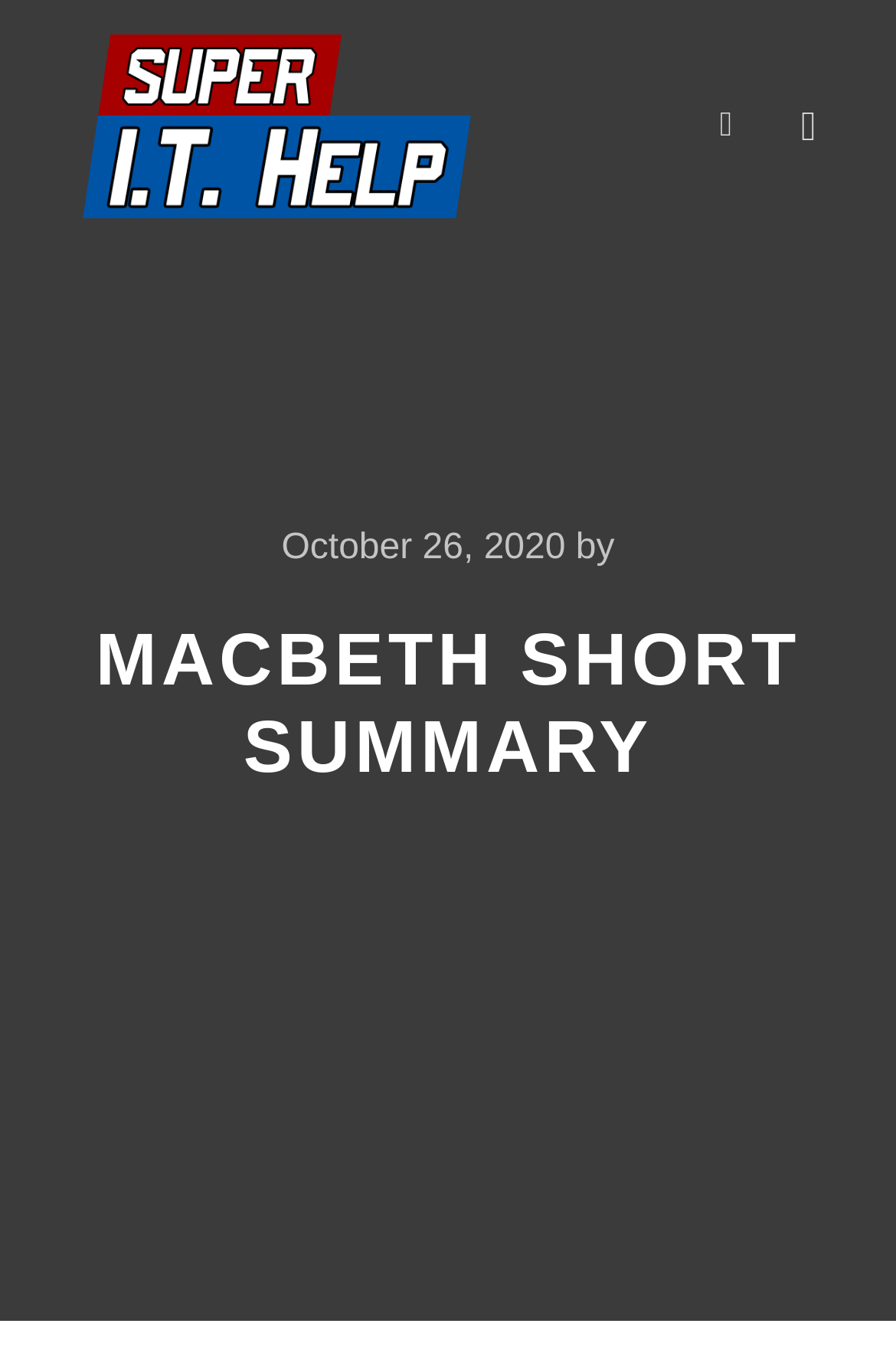Please reply to the following question with a single word or a short phrase:
What is the font size of the main heading?

Unknown